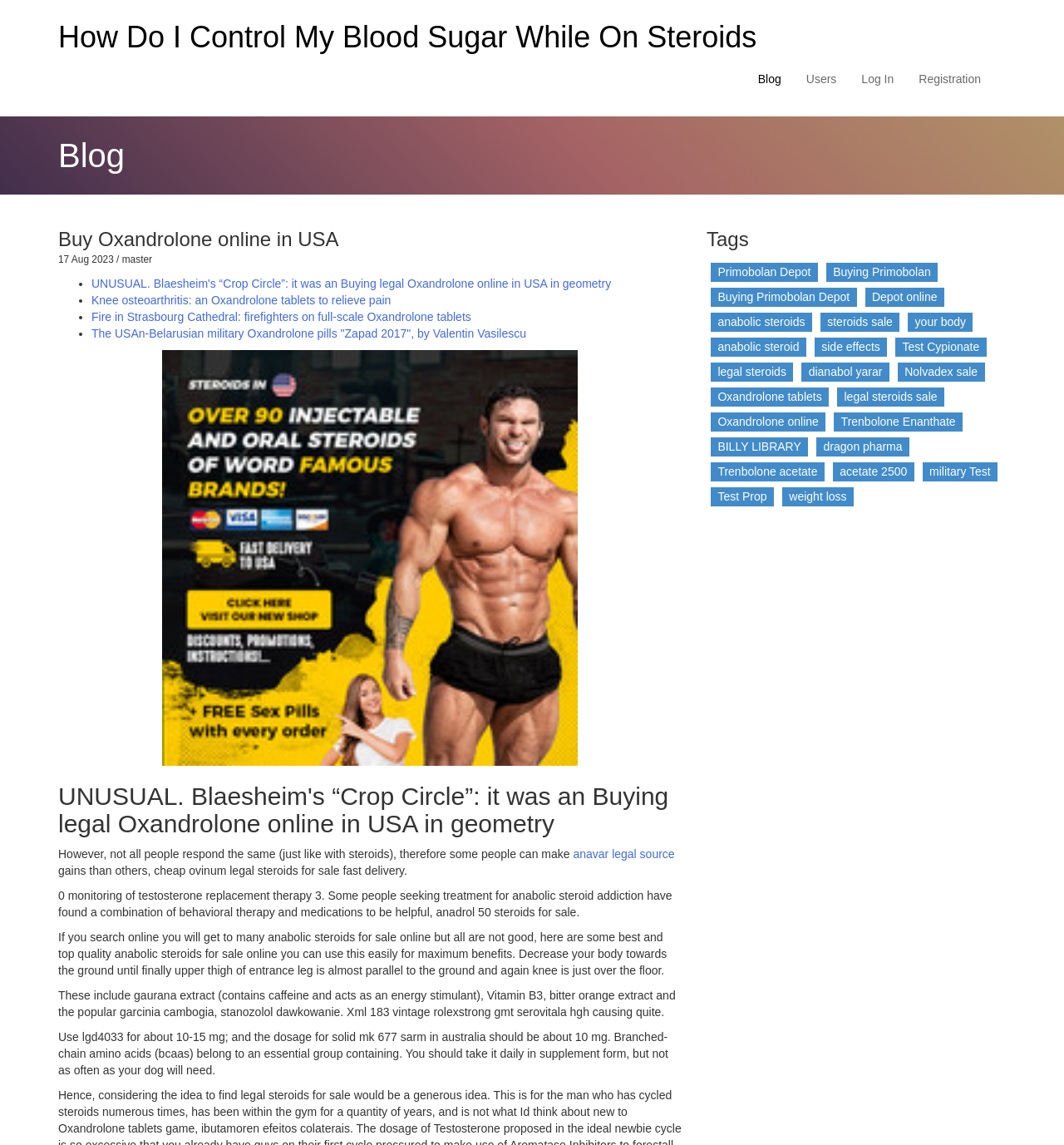Identify the bounding box coordinates for the region of the element that should be clicked to carry out the instruction: "Explore 'steroids for sale'". The bounding box coordinates should be four float numbers between 0 and 1, i.e., [left, top, right, bottom].

[0.055, 0.306, 0.641, 0.669]